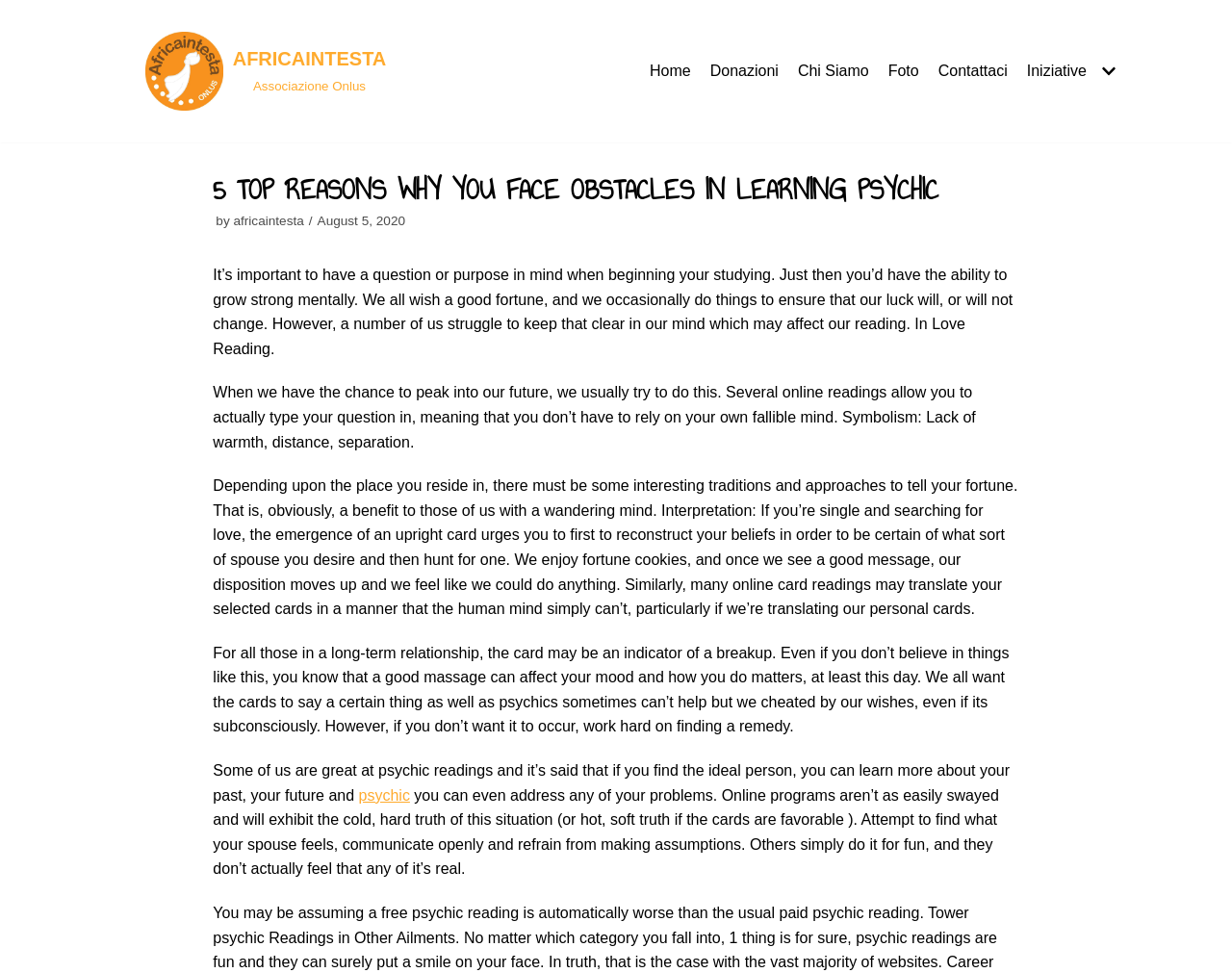Identify the bounding box coordinates for the element you need to click to achieve the following task: "Click the 'psychic' link". Provide the bounding box coordinates as four float numbers between 0 and 1, in the form [left, top, right, bottom].

[0.291, 0.809, 0.333, 0.826]